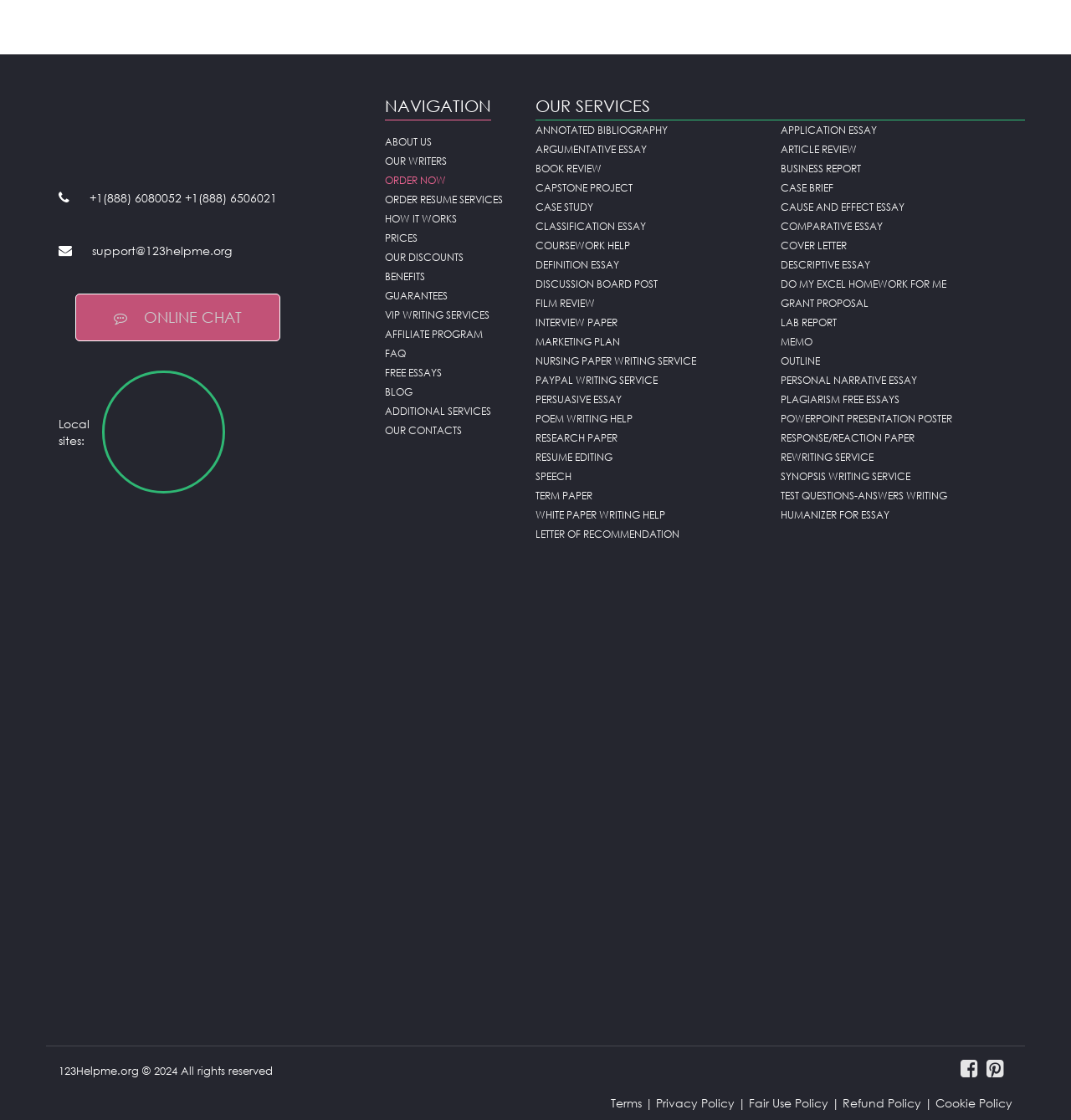Please determine the bounding box coordinates of the element's region to click for the following instruction: "Click the 'ONLINE CHAT' link".

[0.07, 0.262, 0.262, 0.305]